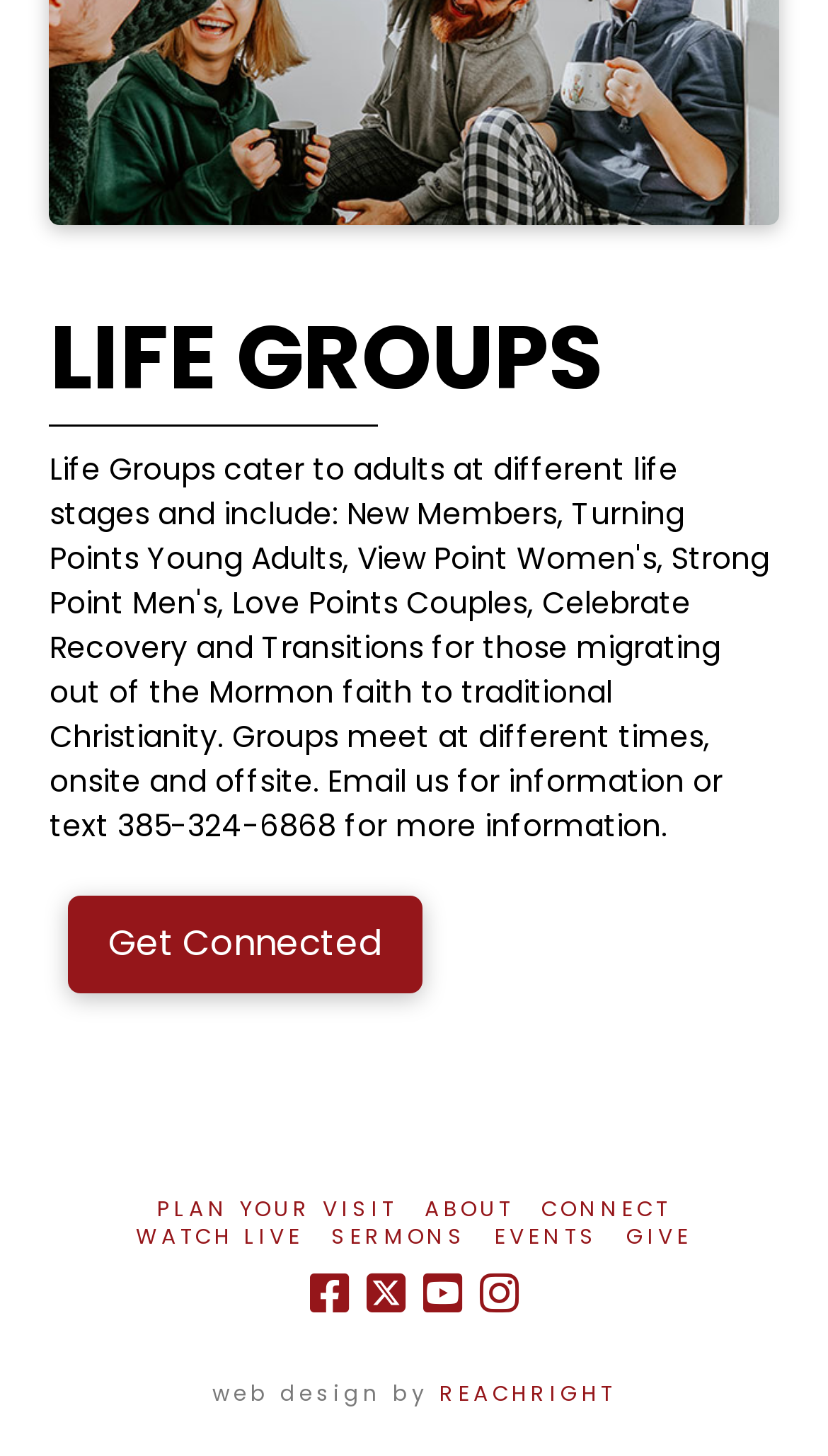What social media platforms does this organization use?
Please provide a single word or phrase based on the screenshot.

Facebook, Twitter, YouTube, Instagram